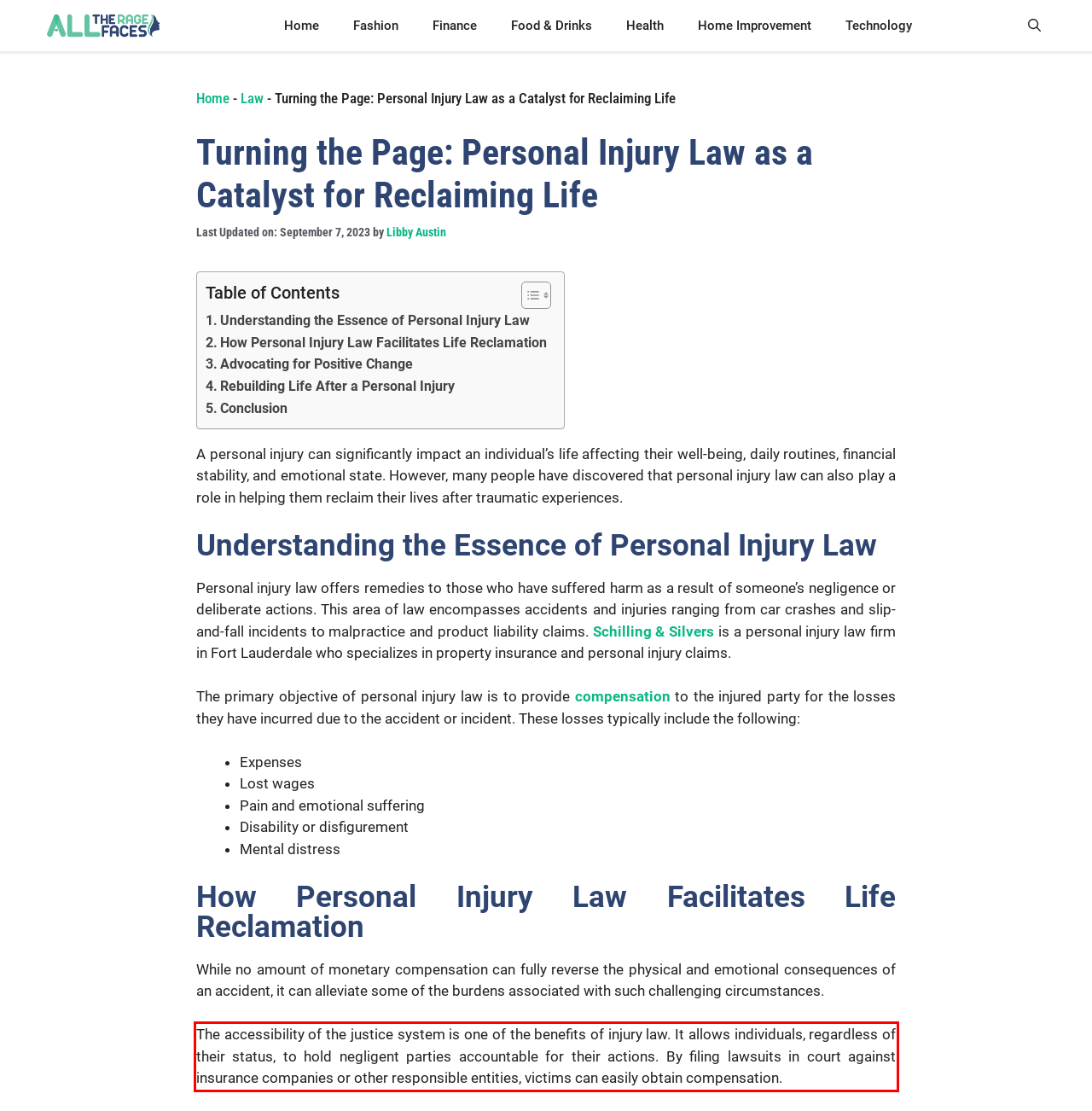By examining the provided screenshot of a webpage, recognize the text within the red bounding box and generate its text content.

The accessibility of the justice system is one of the benefits of injury law. It allows individuals, regardless of their status, to hold negligent parties accountable for their actions. By filing lawsuits in court against insurance companies or other responsible entities, victims can easily obtain compensation.